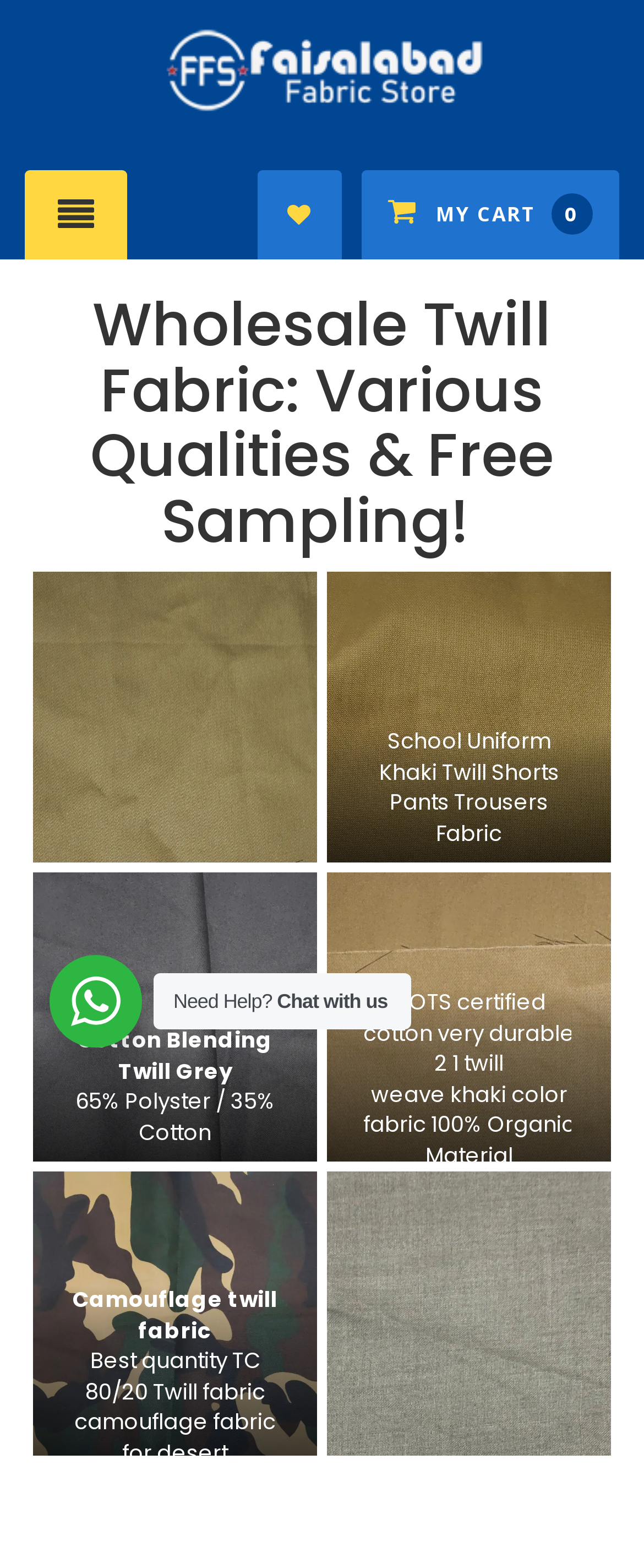What is the name of the fabric store?
Please give a detailed and elaborate explanation in response to the question.

The name of the fabric store can be found in the top-left corner of the webpage, where it says 'Faisalabad Fabric Store' in a link element.